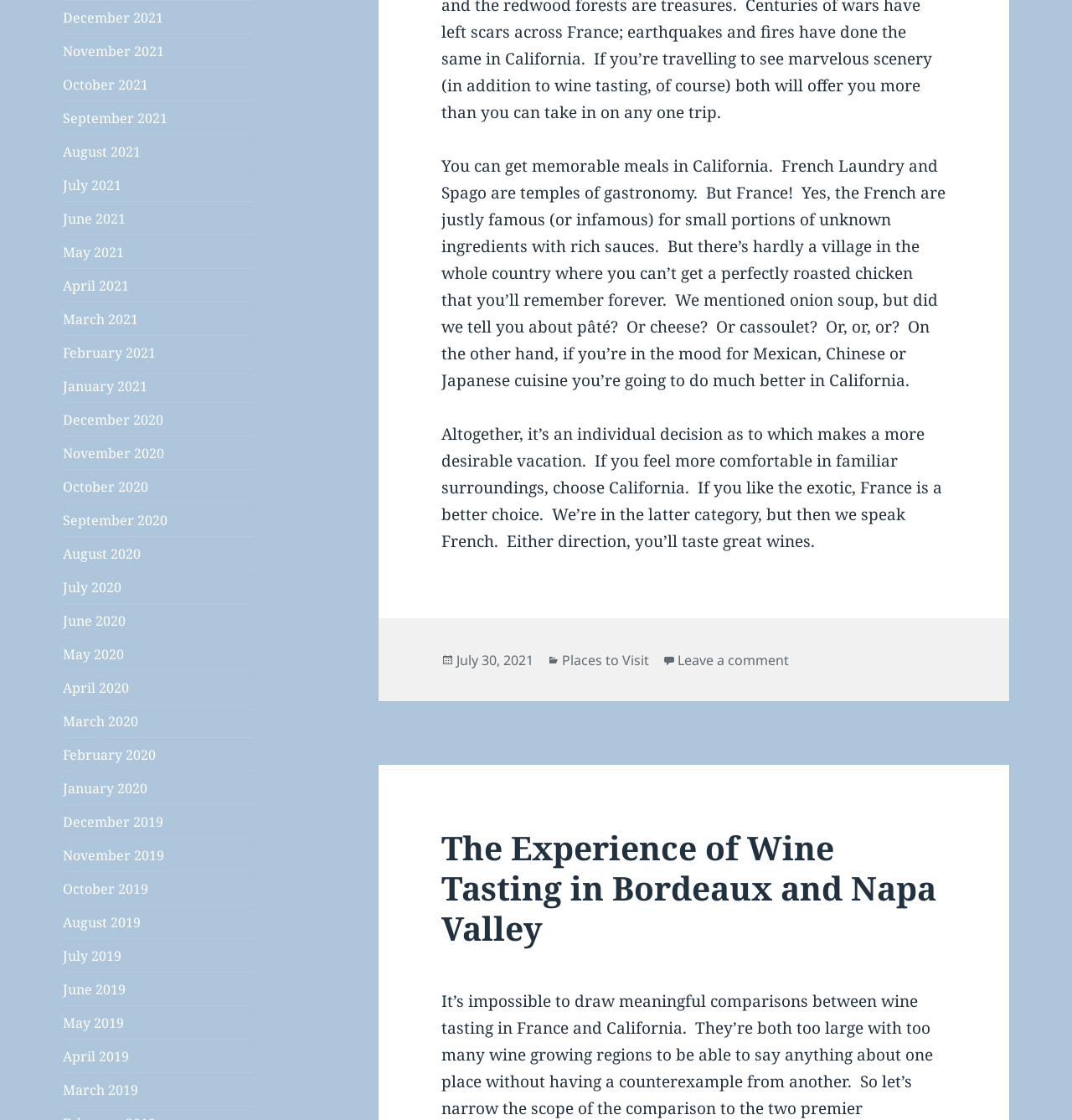What is the date of the article?
Using the image as a reference, deliver a detailed and thorough answer to the question.

The date of the article can be found in the footer section, which states 'Posted on July 30, 2021'.